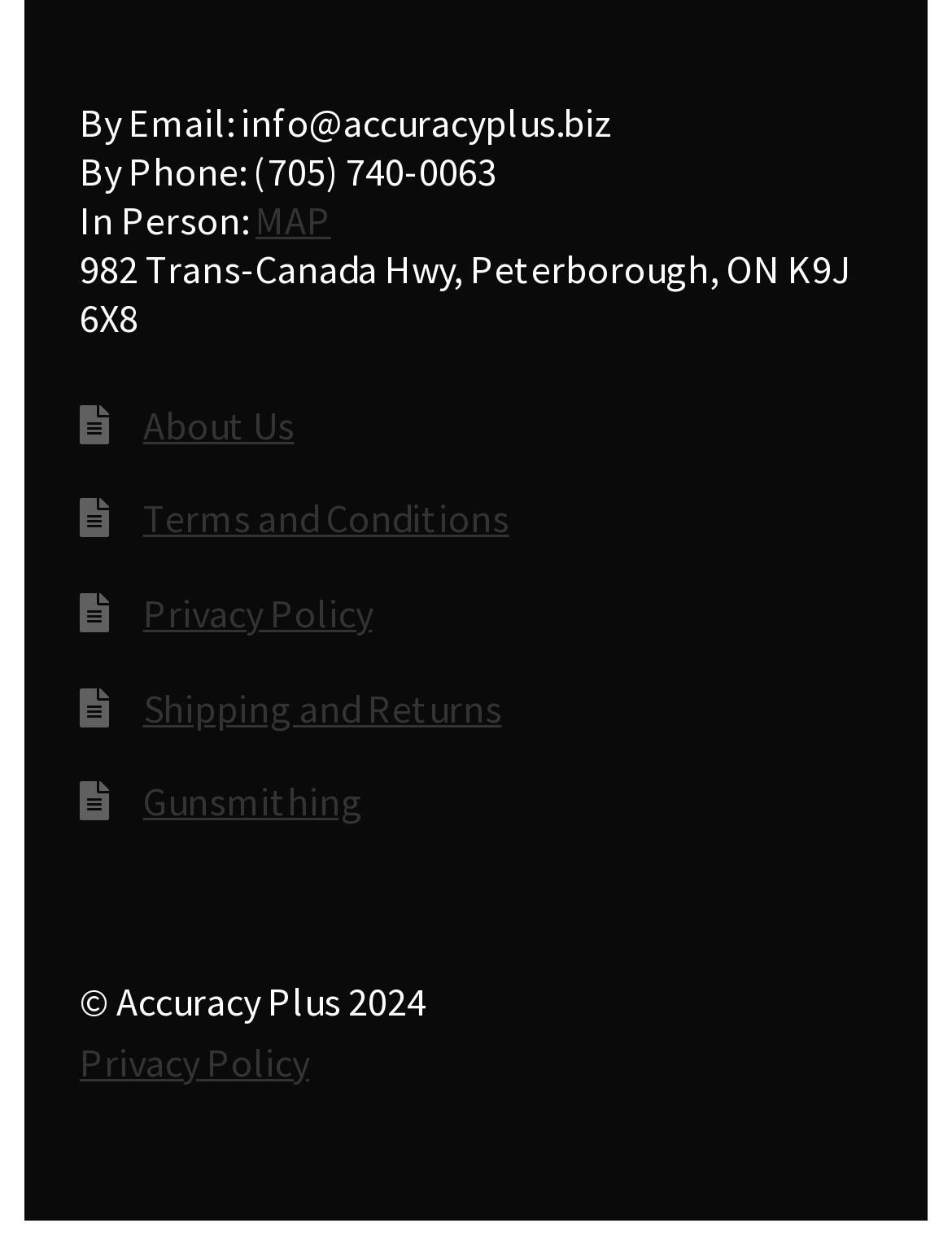Provide the bounding box coordinates of the UI element this sentence describes: "Privacy Policy".

[0.084, 0.833, 0.325, 0.872]